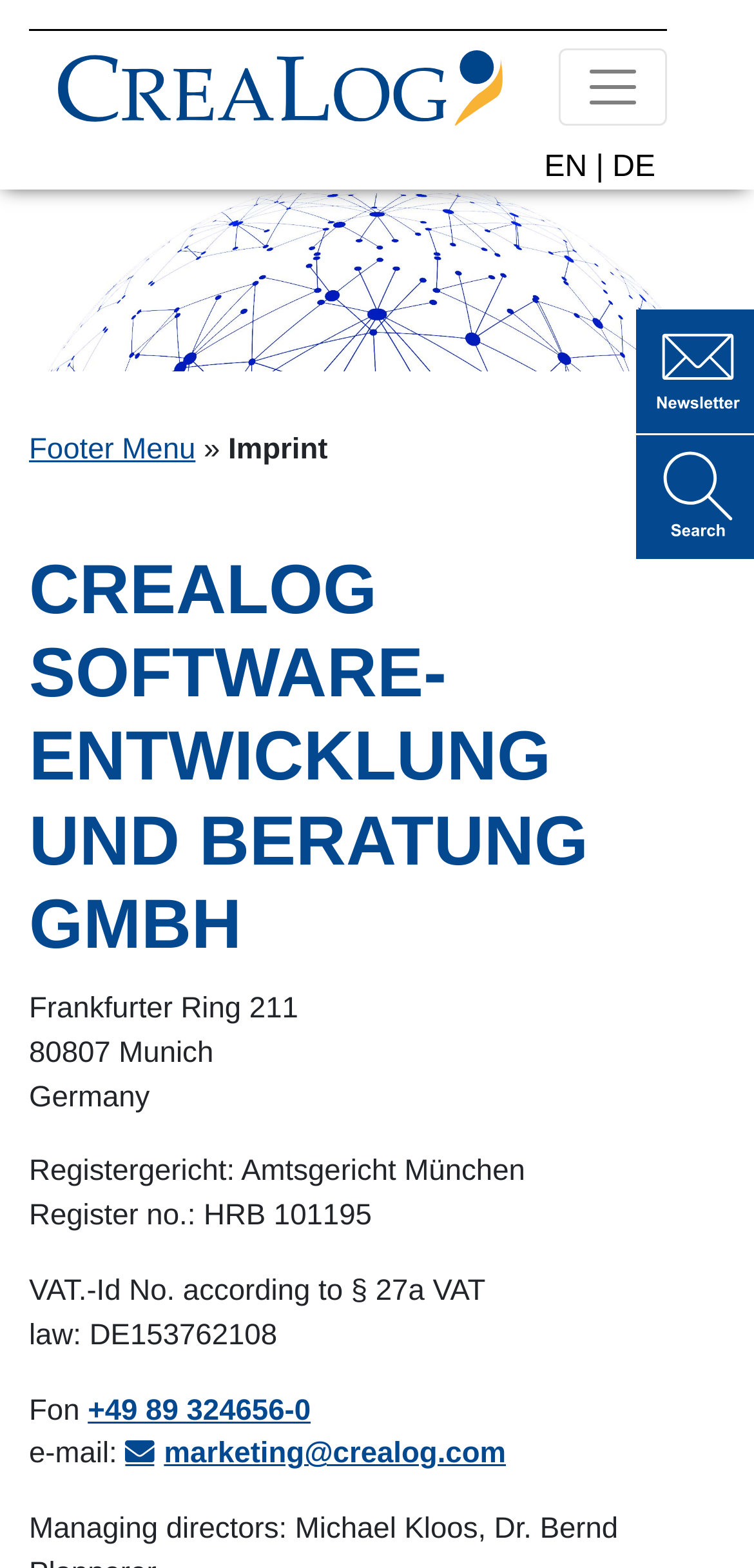Create a detailed description of the webpage's content and layout.

The webpage appears to be the imprint or contact page of CreaLog Software-Entwicklung und Beratung GmbH, a German company. At the top left corner, there is a logo of the company, which is an image linked to the company's name. 

To the right of the logo, there are two language options, "EN" and "DE", which are links to switch the language of the webpage. Next to the language options, there is a toggle navigation button.

Below the language options, there is a heading "IMPRINT" in a prominent font size. Underneath the heading, there is a footer menu with a link to "Footer Menu" and a static text "»" next to it. 

The main content of the webpage is divided into sections. The first section displays the company's address, which includes the street address "Frankfurter Ring 211", the postal code "80807 Munich", and the country "Germany". 

The next section provides the company's registration information, including the register court, register number, and VAT ID number. 

Following the registration information, there is a section with the company's contact details, including a phone number and an email address. The email address is linked to an envelope icon, and there are also two other icons, a mail icon and a search icon, placed to the right of the email address.

There are no other images on the page besides the logo, the envelope icon, the mail icon, and the search icon.